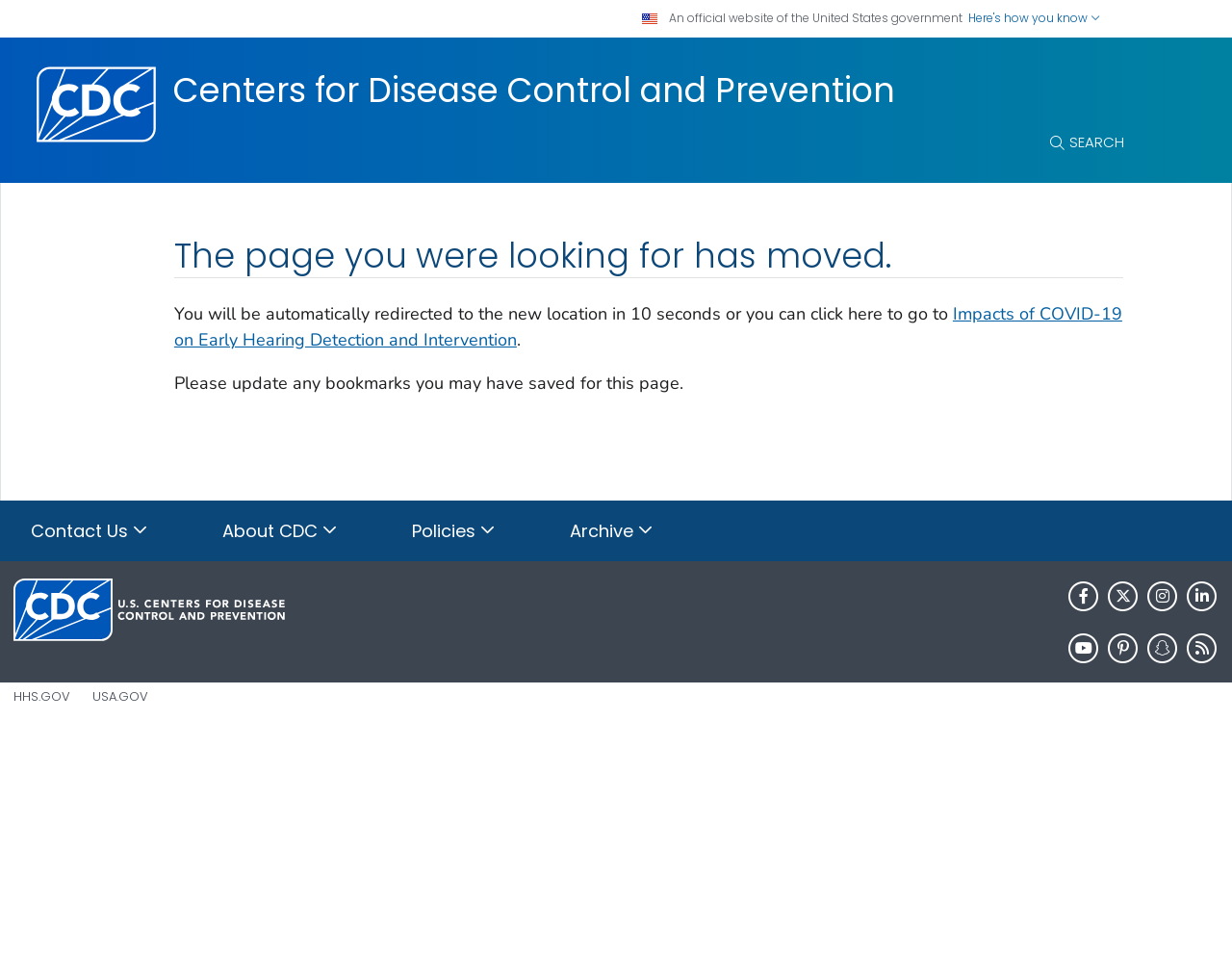How many social media icons are present?
From the screenshot, supply a one-word or short-phrase answer.

6